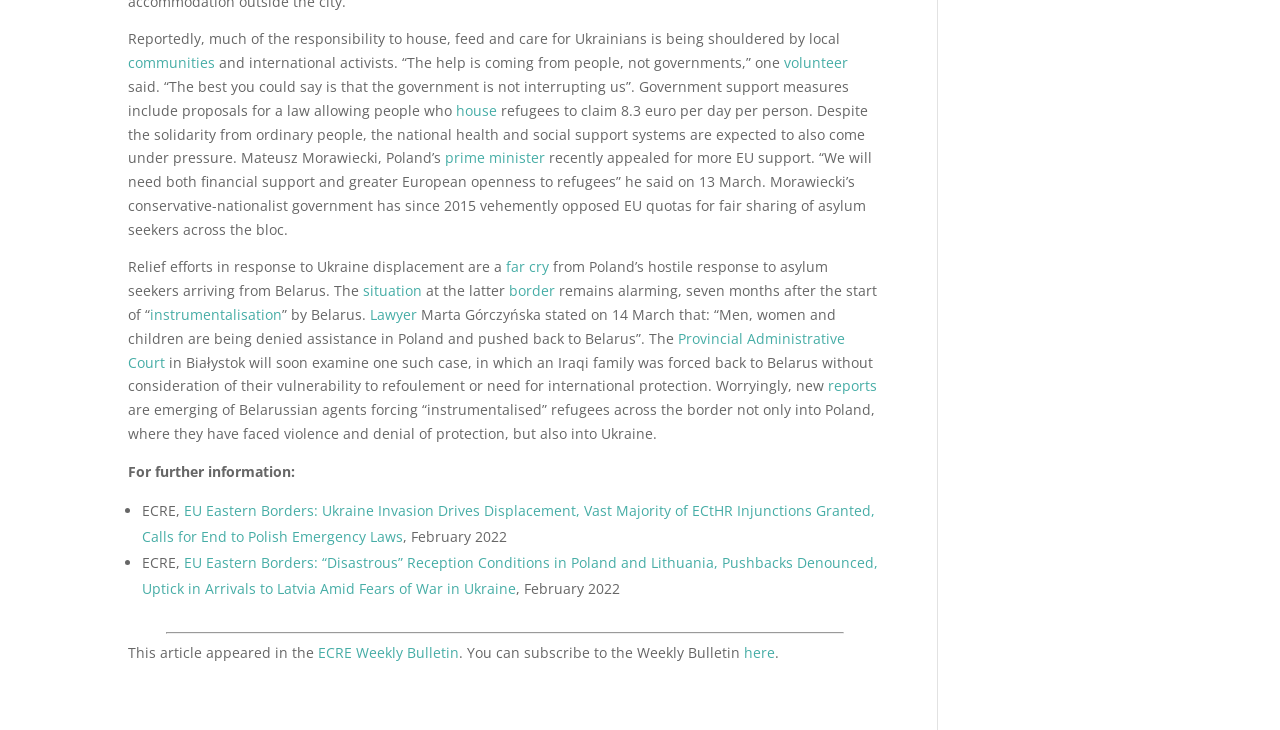Give a short answer using one word or phrase for the question:
What is the topic of the article?

Ukraine displacement